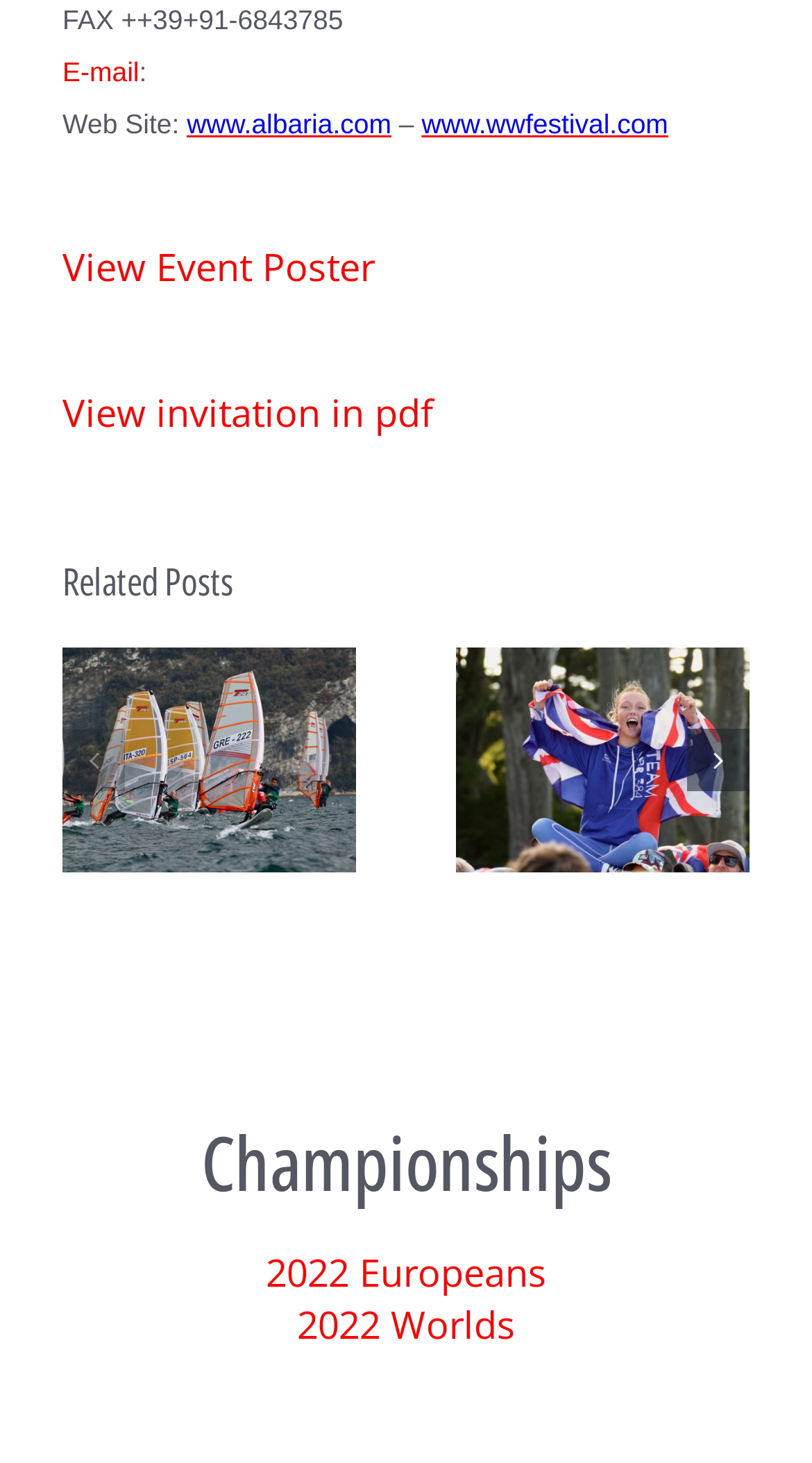Highlight the bounding box coordinates of the element you need to click to perform the following instruction: "Explore the topic '#data communication'."

None